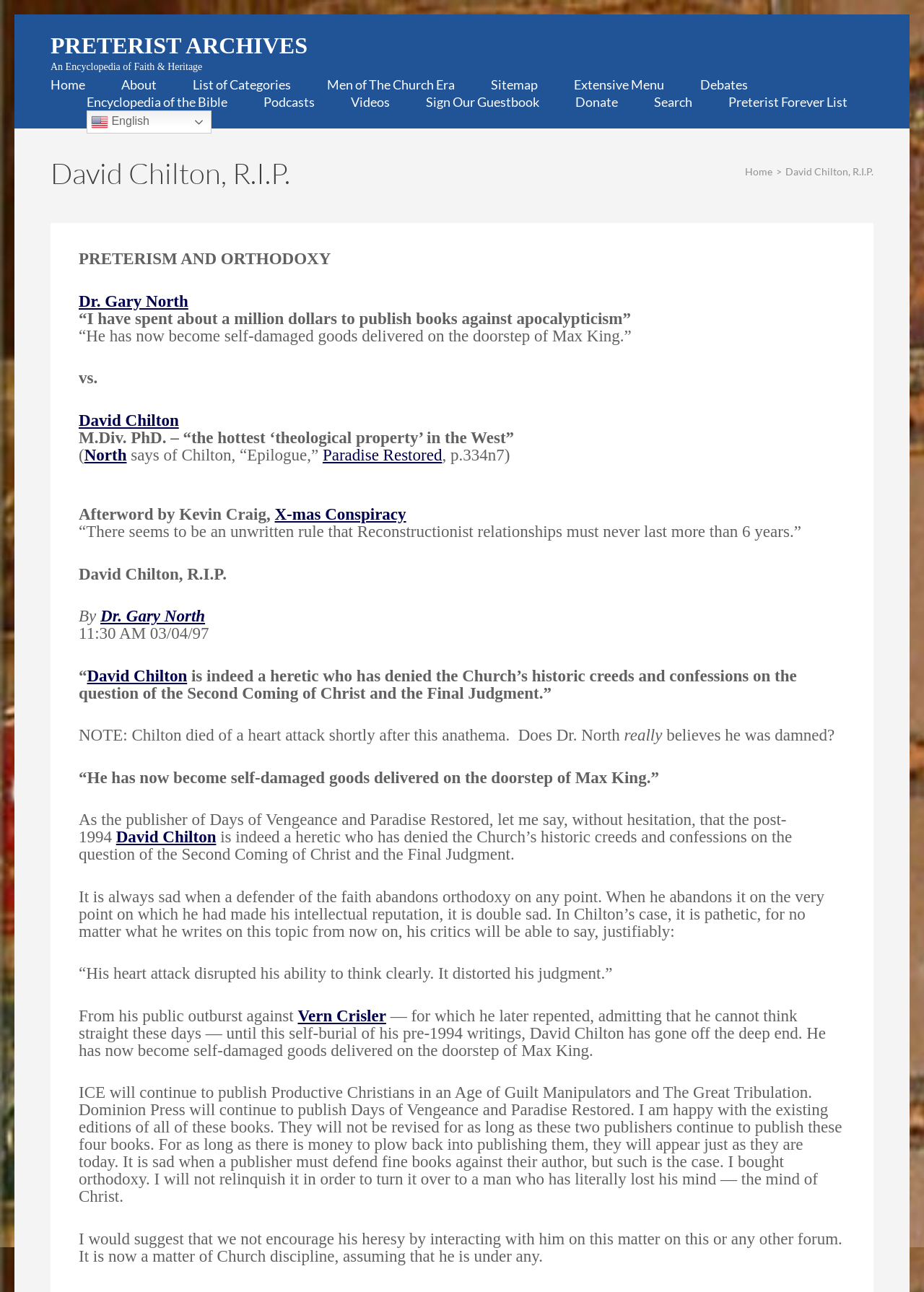Can you identify and provide the main heading of the webpage?

David Chilton, R.I.P.